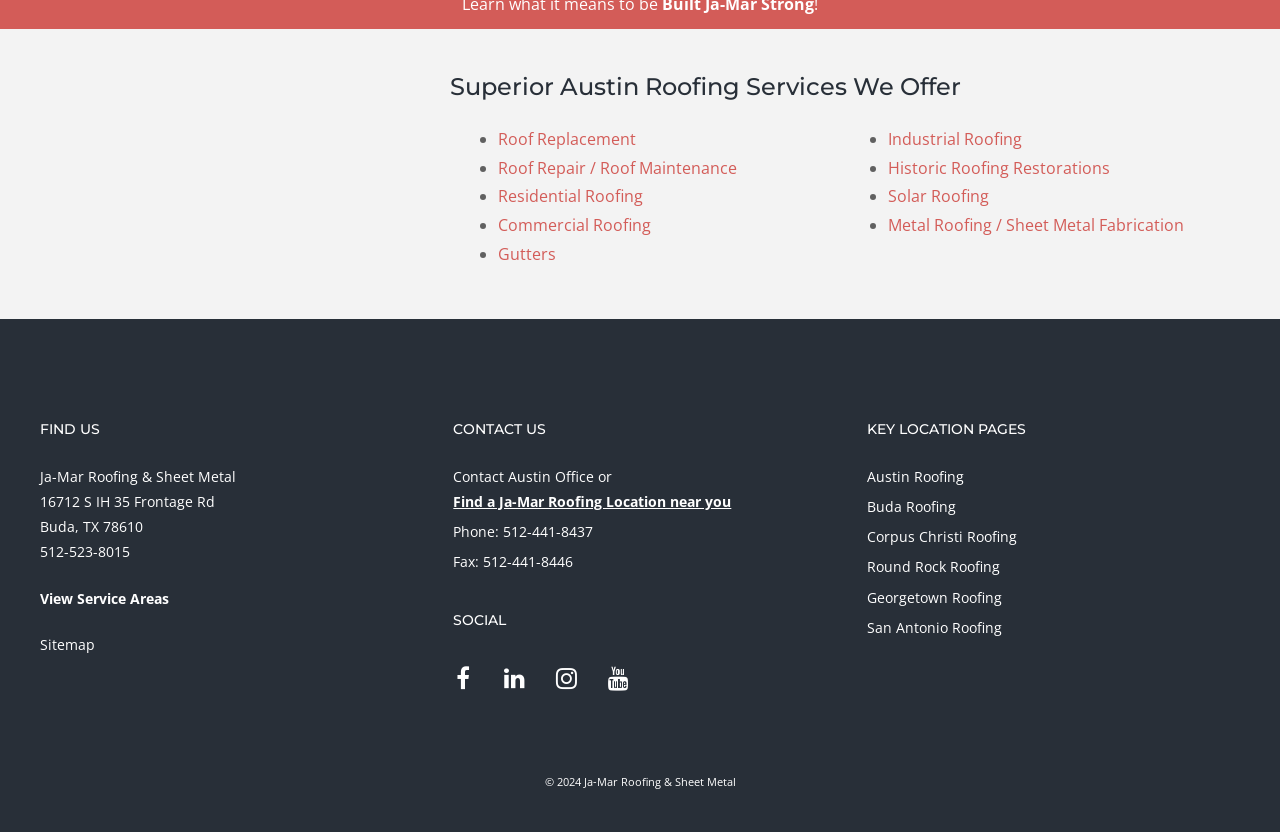Analyze the image and deliver a detailed answer to the question: Where is Ja-Mar Roofing located?

The webpage provides the address of Ja-Mar Roofing, which is 16712 S IH 35 Frontage Rd, Buda, TX 78610, indicating that the company is located in Buda, Texas.